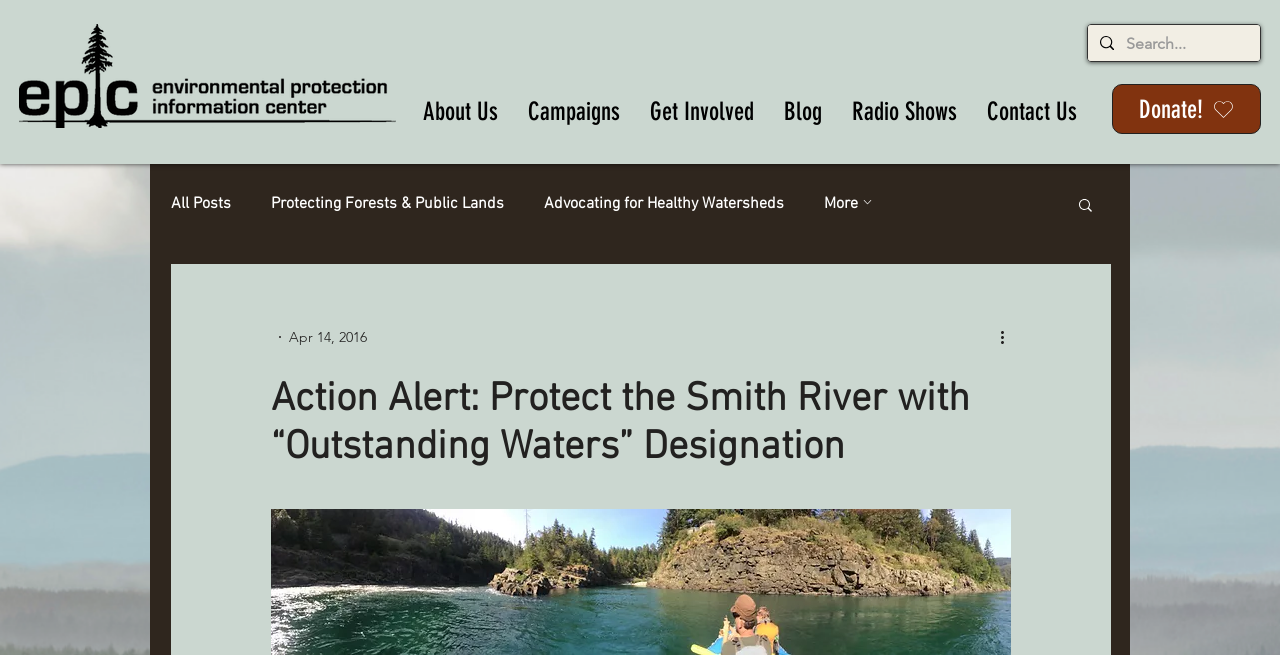What are the main navigation links?
Please ensure your answer is as detailed and informative as possible.

The main navigation links are located at the top center of the webpage, with bounding boxes ranging from [0.319, 0.128, 0.401, 0.212] to [0.759, 0.128, 0.853, 0.212]. These links are generic elements with text contents 'About Us', 'Campaigns', 'Get Involved', 'Blog', 'Radio Shows', and 'Contact Us'.